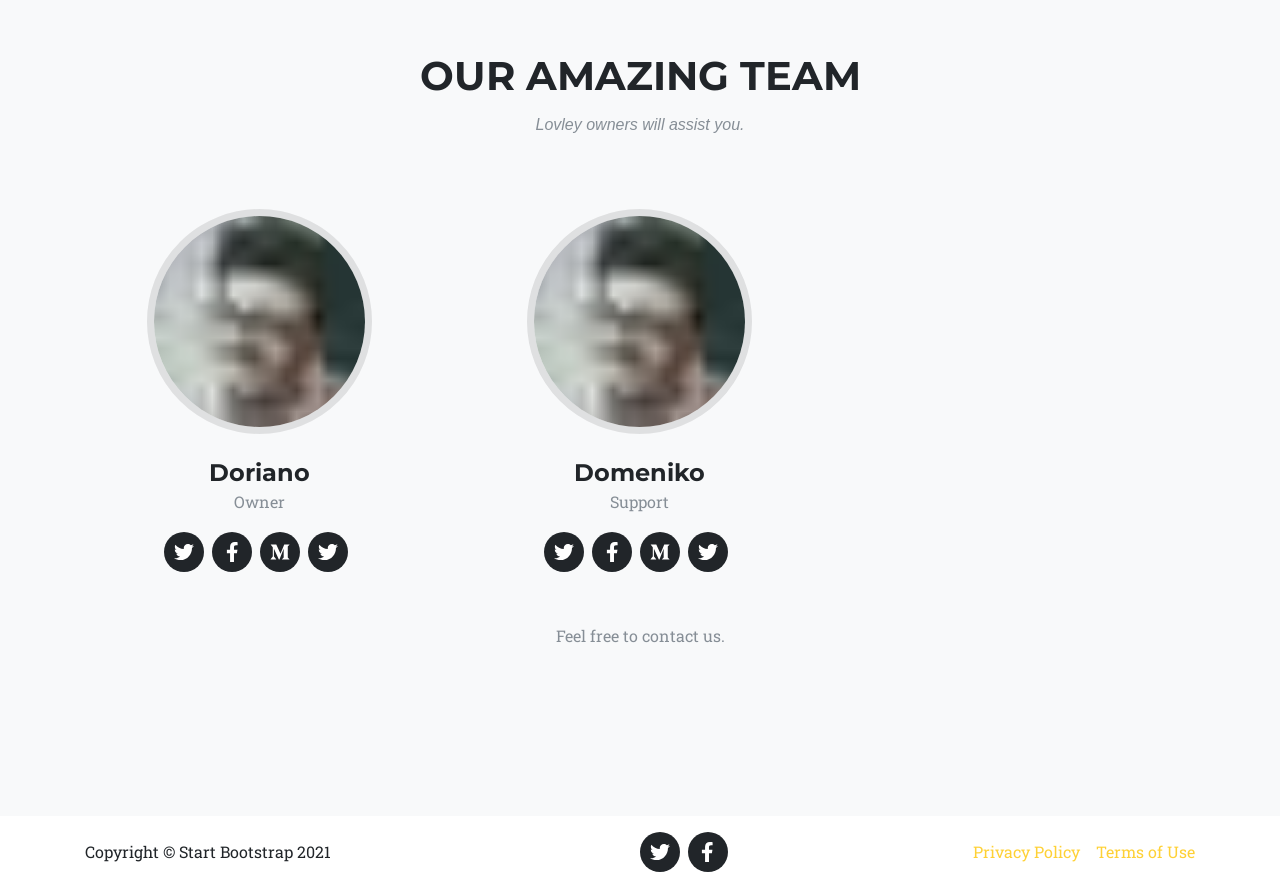From the webpage screenshot, identify the region described by Privacy Policy. Provide the bounding box coordinates as (top-left x, top-left y, bottom-right x, bottom-right y), with each value being a floating point number between 0 and 1.

[0.76, 0.947, 0.844, 0.97]